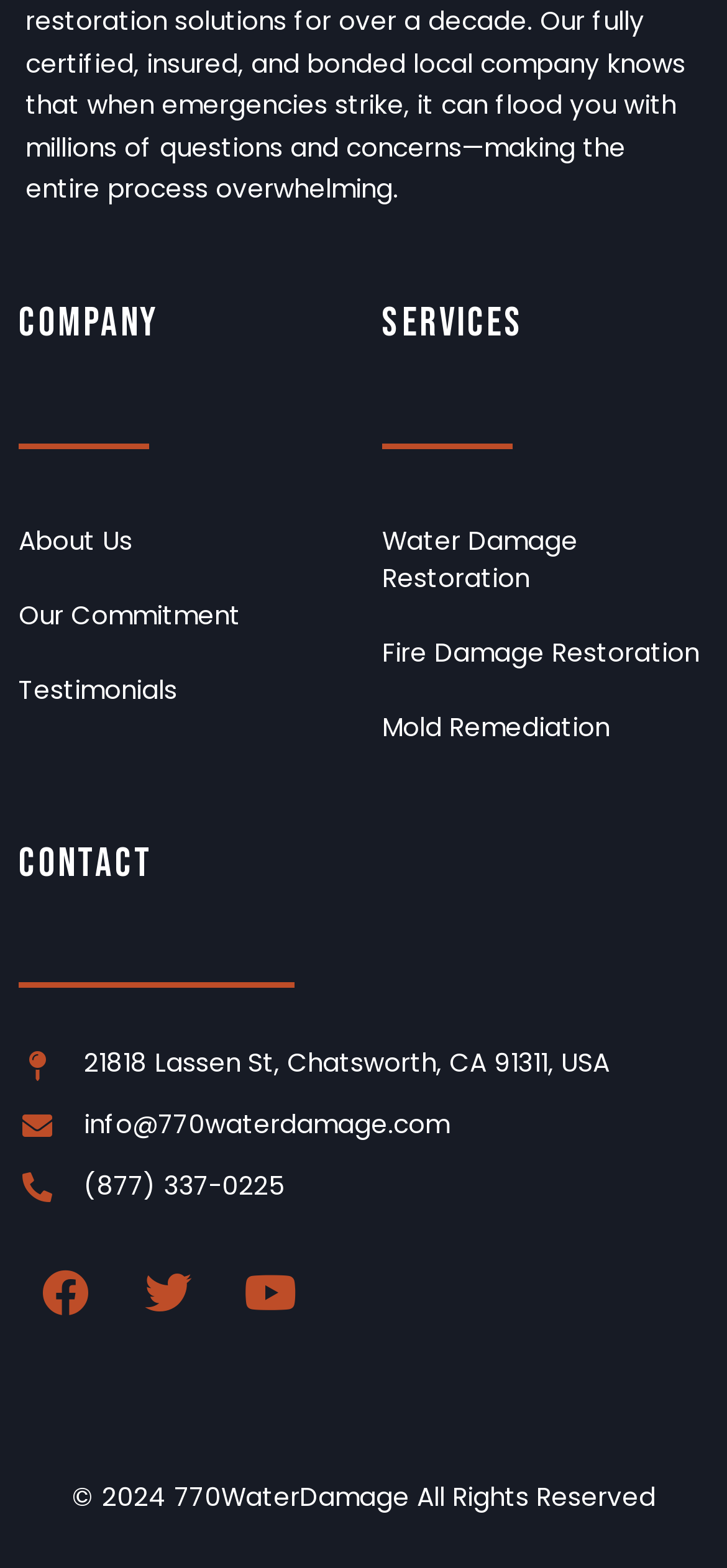What services does the company offer?
Observe the image and answer the question with a one-word or short phrase response.

Water Damage Restoration, Fire Damage Restoration, Mold Remediation